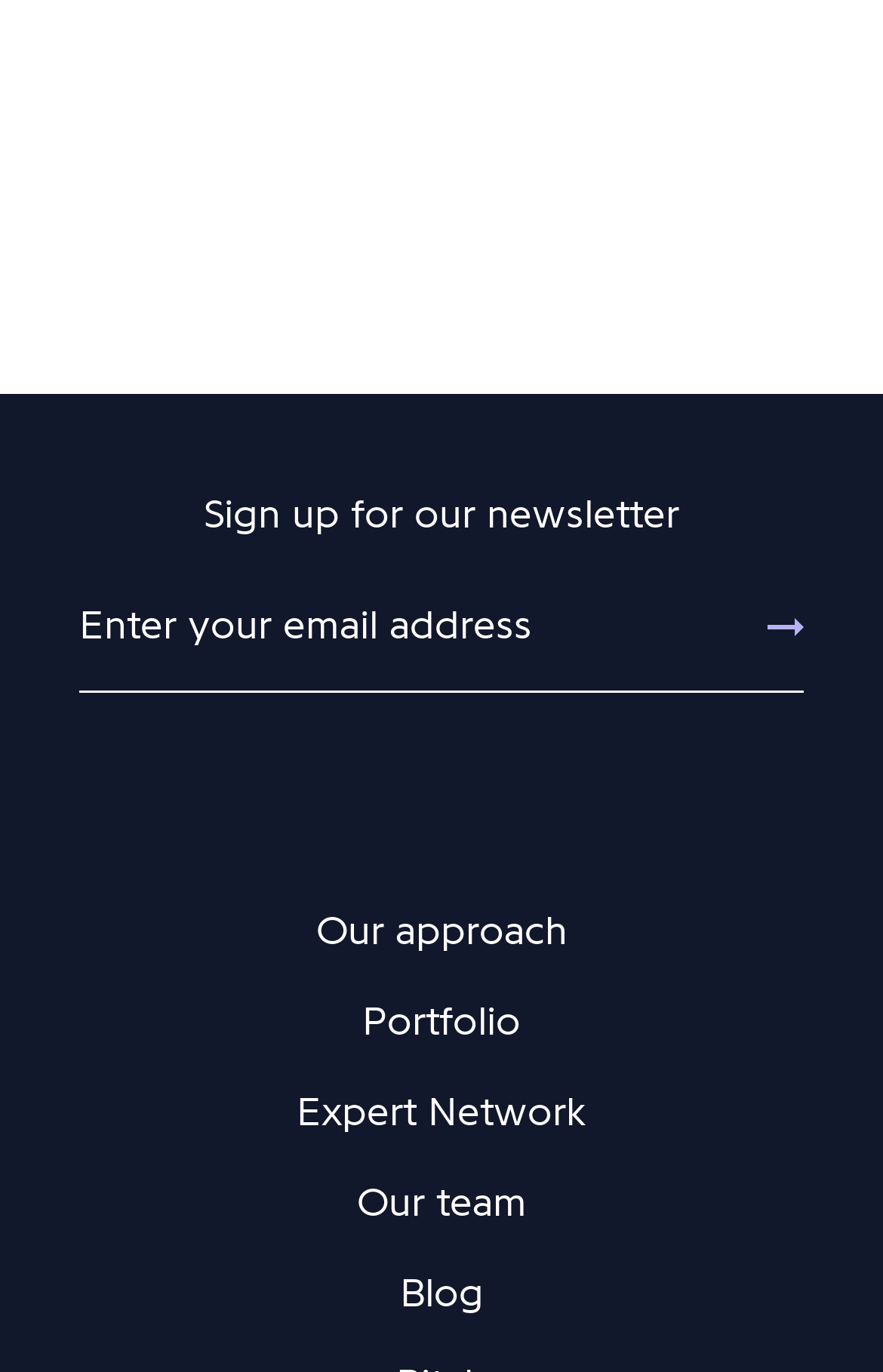Locate the bounding box coordinates of the clickable area needed to fulfill the instruction: "Switch to Arabic language".

None